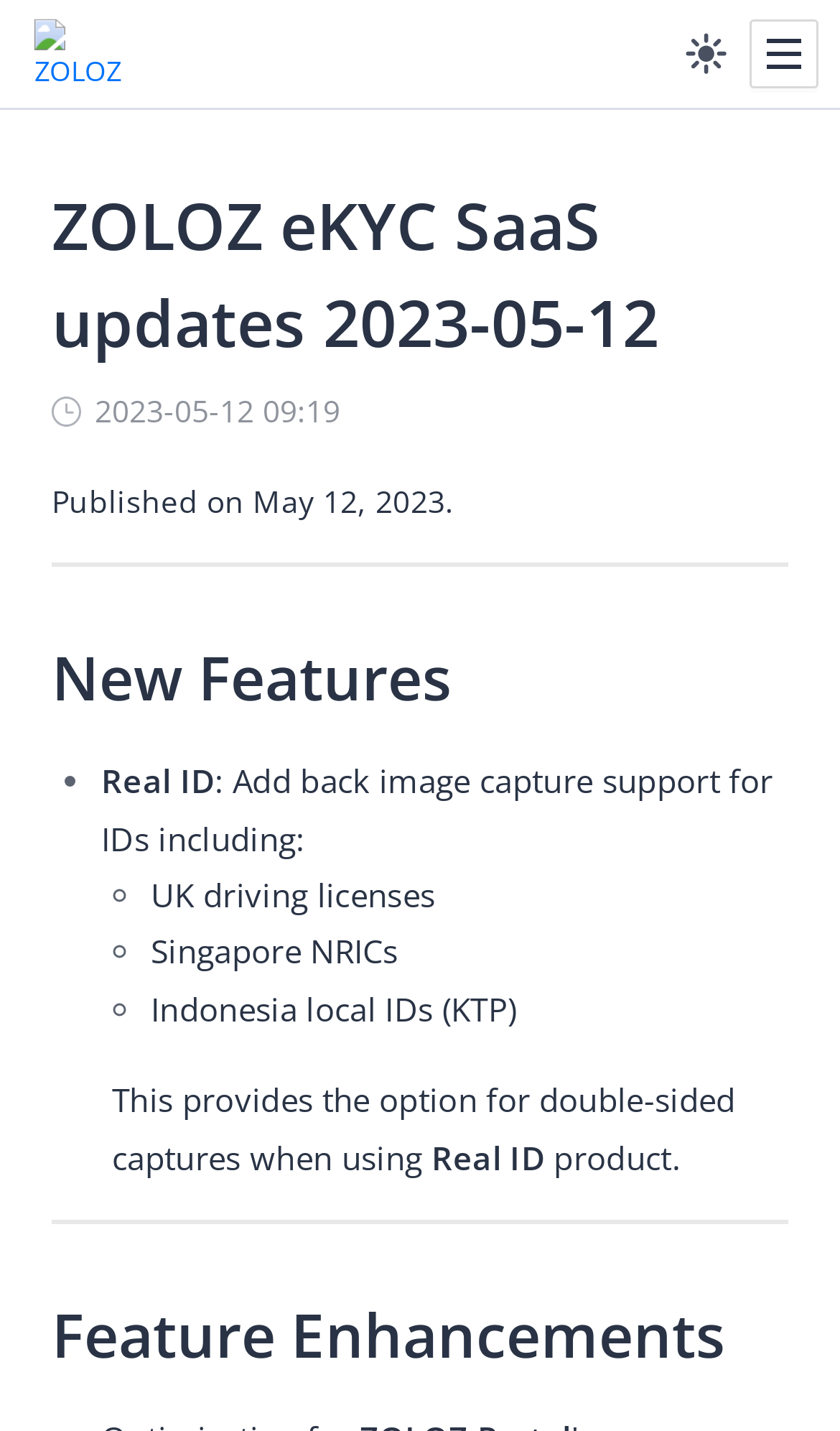Identify the coordinates of the bounding box for the element that must be clicked to accomplish the instruction: "Click the button at the top-right corner".

[0.892, 0.014, 0.974, 0.062]